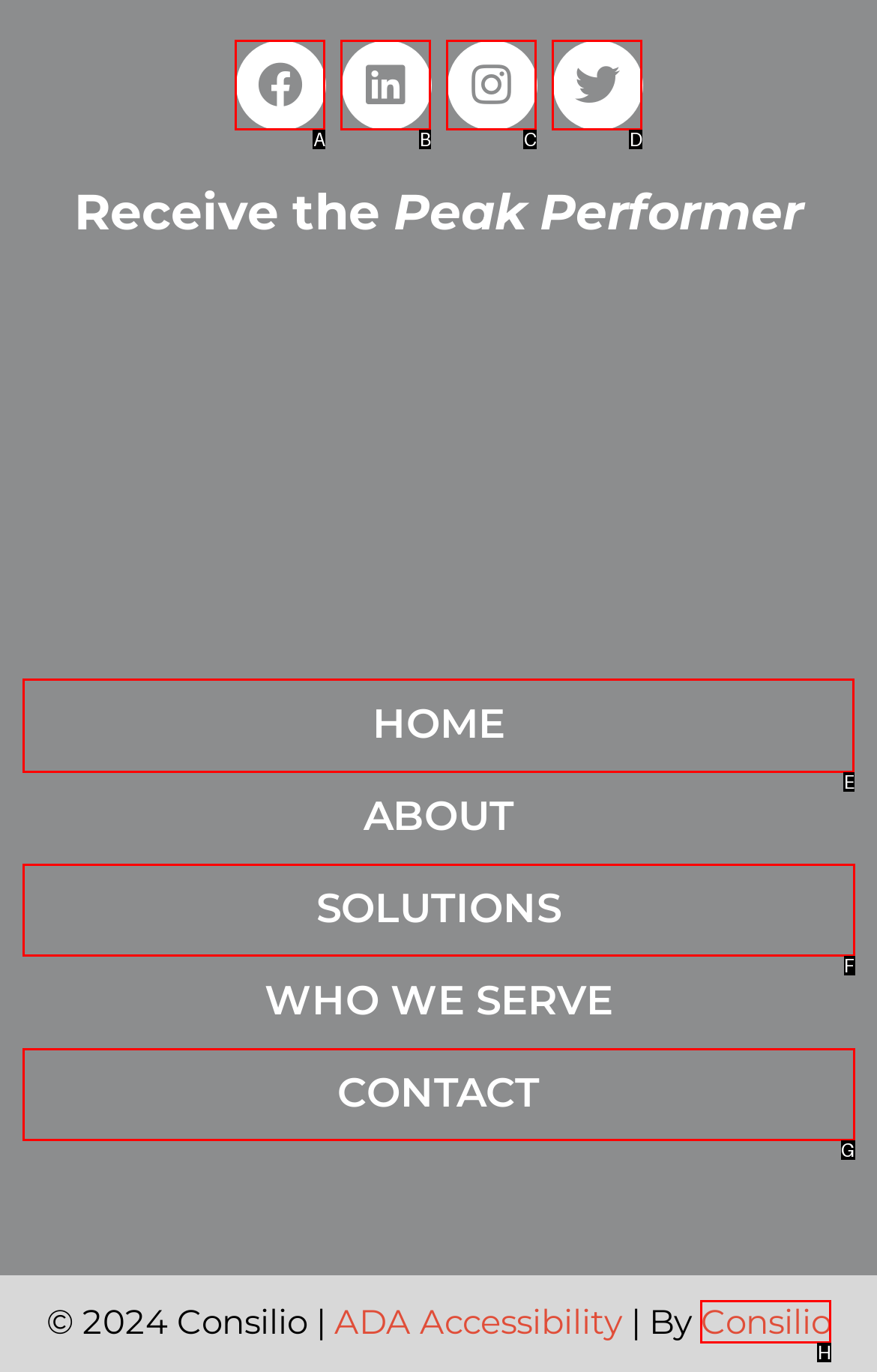Specify which element within the red bounding boxes should be clicked for this task: Go to HOME page Respond with the letter of the correct option.

E